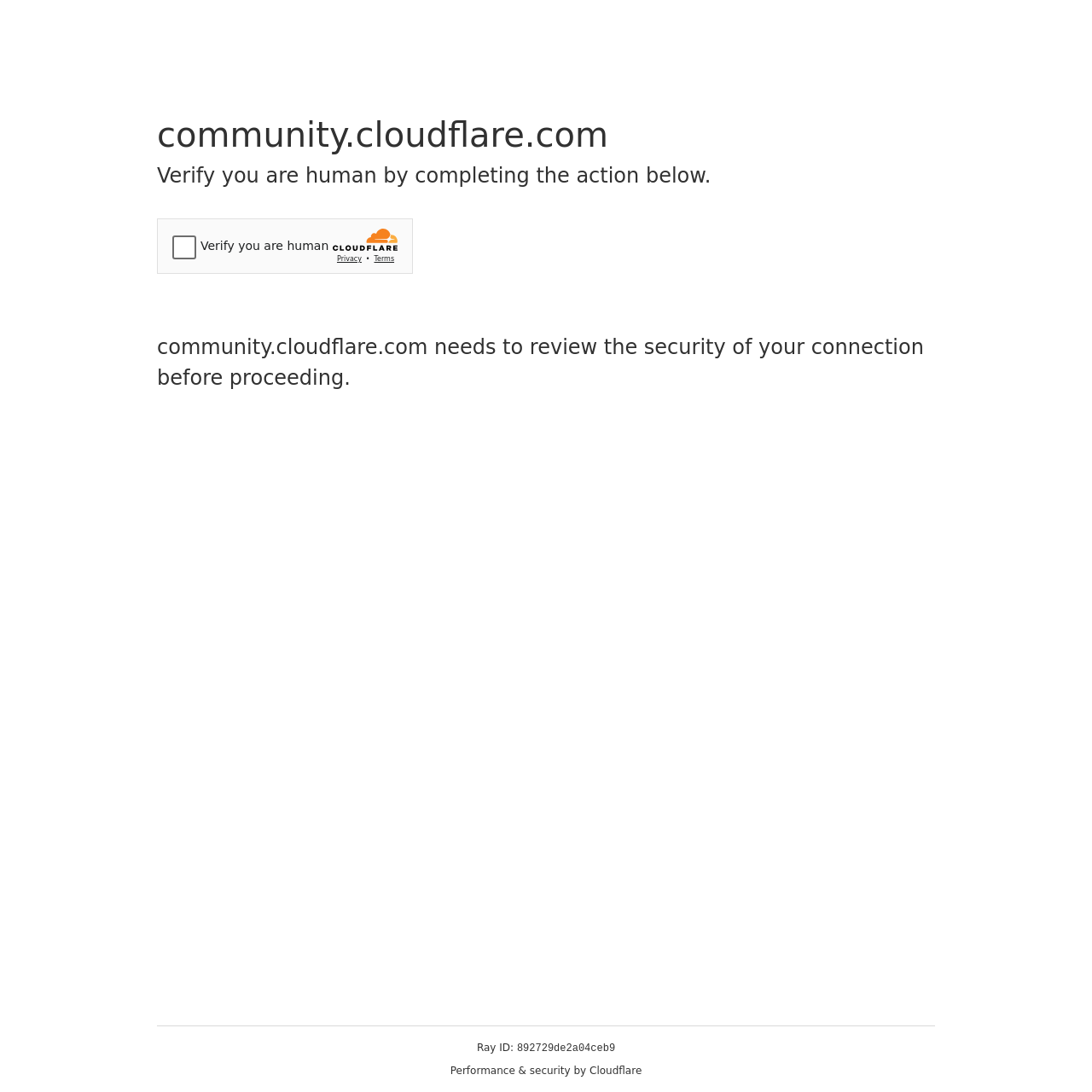Describe all the significant parts and information present on the webpage.

The webpage appears to be a security verification page from Cloudflare. At the top, there is a heading that reads "community.cloudflare.com". Below this heading, another heading is displayed, instructing the user to "Verify you are human by completing the action below." 

To the right of these headings, an iframe is positioned, containing a Cloudflare security challenge widget. This widget is relatively small, taking up about a quarter of the page's width. 

Below the iframe, a paragraph of text is displayed, explaining that "community.cloudflare.com needs to review the security of your connection before proceeding." 

At the bottom of the page, there is a section containing some technical information. On the left side, the text "Ray ID:" is displayed, followed by a unique identifier "892729de2a04ceb9" to its right. Further to the right, a statement is shown, indicating that the page is protected by "Performance & security by Cloudflare".